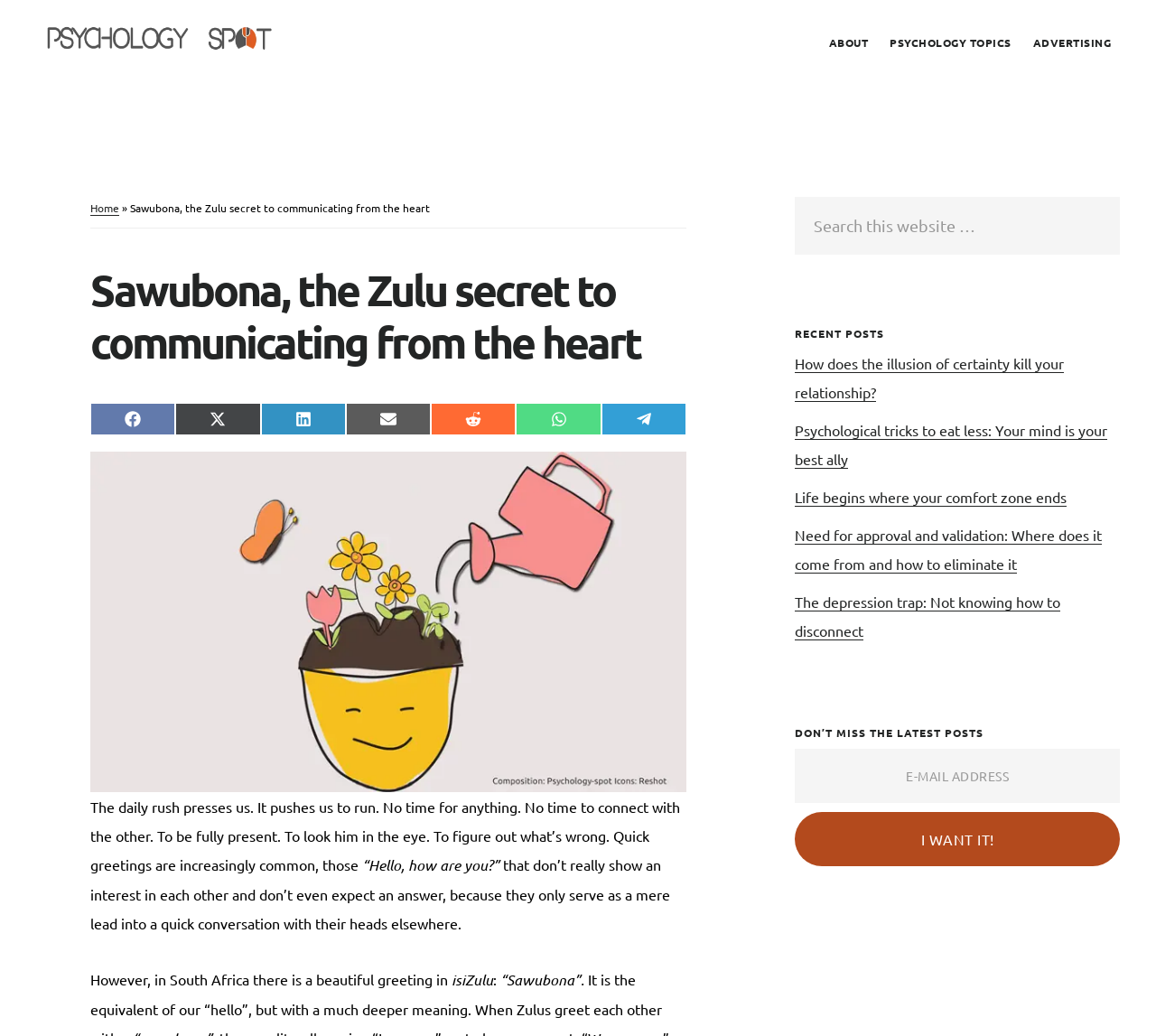Determine the bounding box coordinates of the clickable element to complete this instruction: "Read the recent post 'How does the illusion of certainty kill your relationship?'". Provide the coordinates in the format of four float numbers between 0 and 1, [left, top, right, bottom].

[0.688, 0.342, 0.92, 0.388]